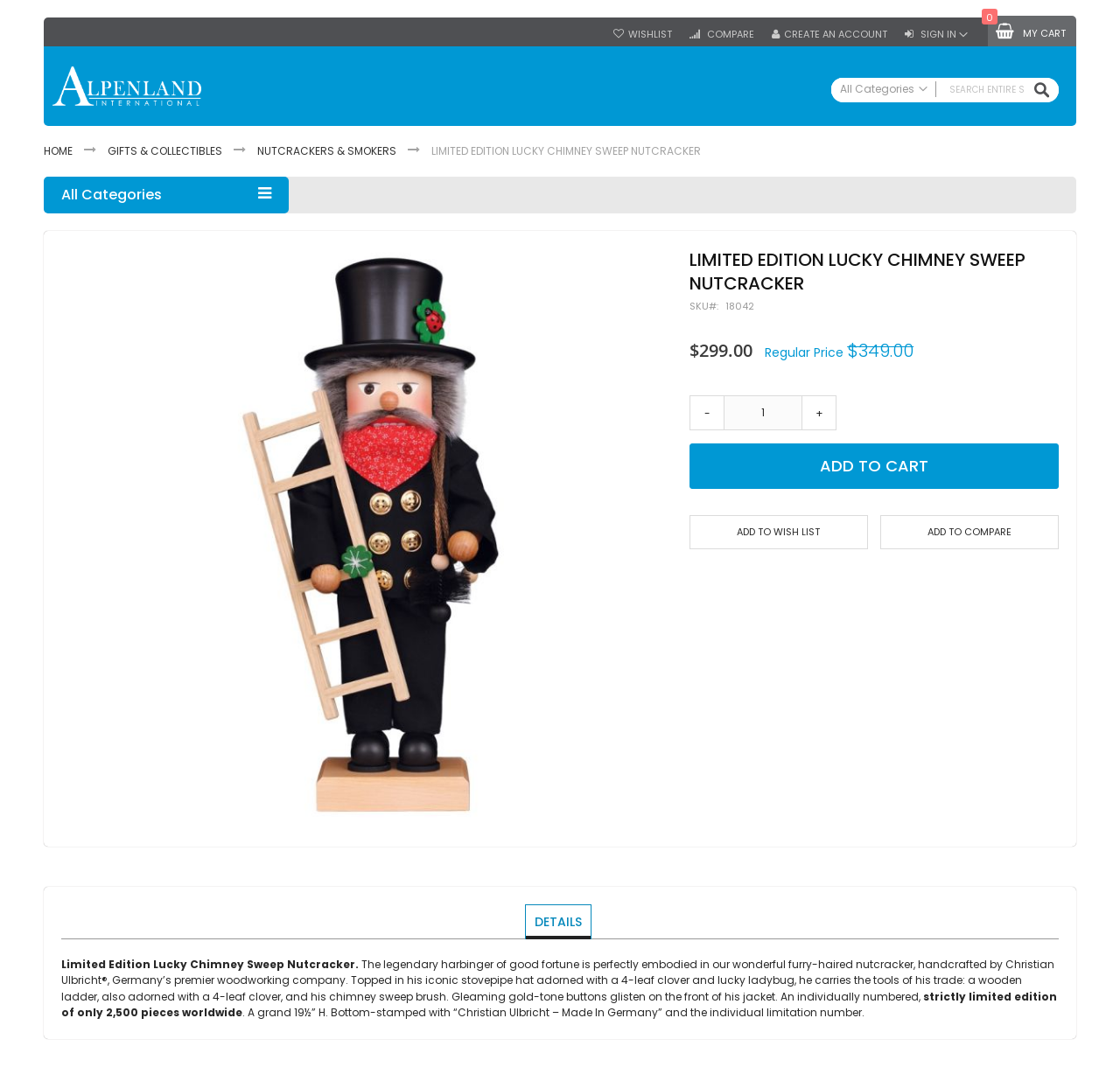Find the bounding box coordinates of the clickable area required to complete the following action: "View product details".

[0.616, 0.231, 0.945, 0.275]